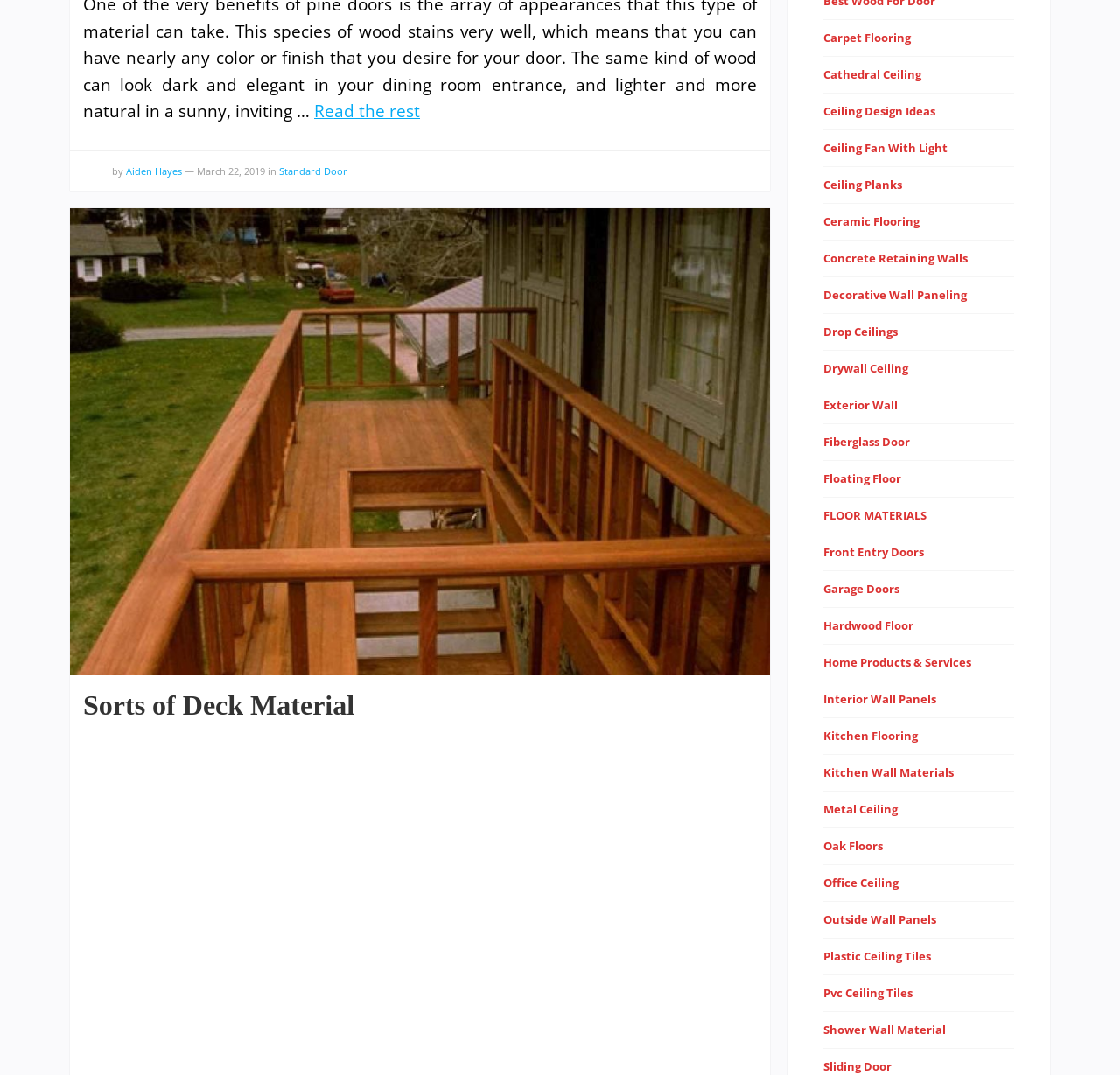What is the category of the article 'Sorts of Deck Material'?
Based on the image, answer the question with as much detail as possible.

I found the category of the article by looking at the link with the text 'Standard Door' which is located near the top of the page, and it is also near the article title 'Sorts of Deck Material'.